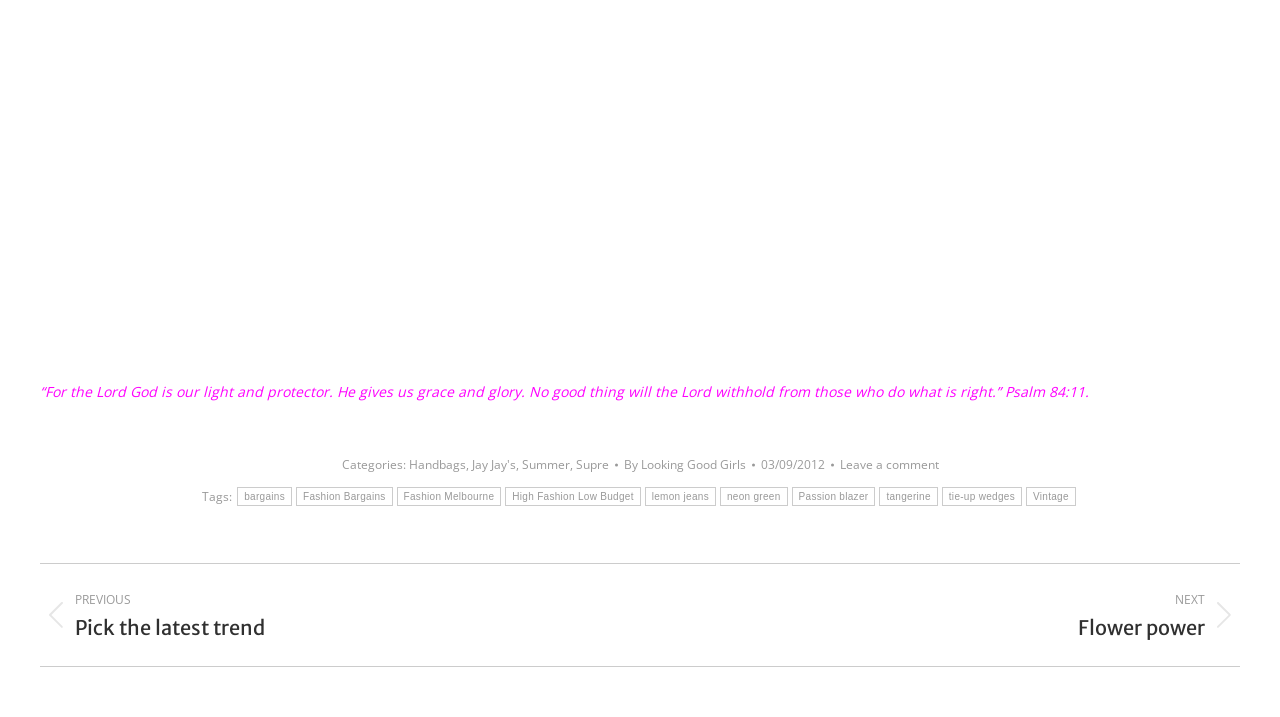Identify the bounding box for the UI element described as: "Leave a comment". Ensure the coordinates are four float numbers between 0 and 1, formatted as [left, top, right, bottom].

[0.656, 0.633, 0.733, 0.662]